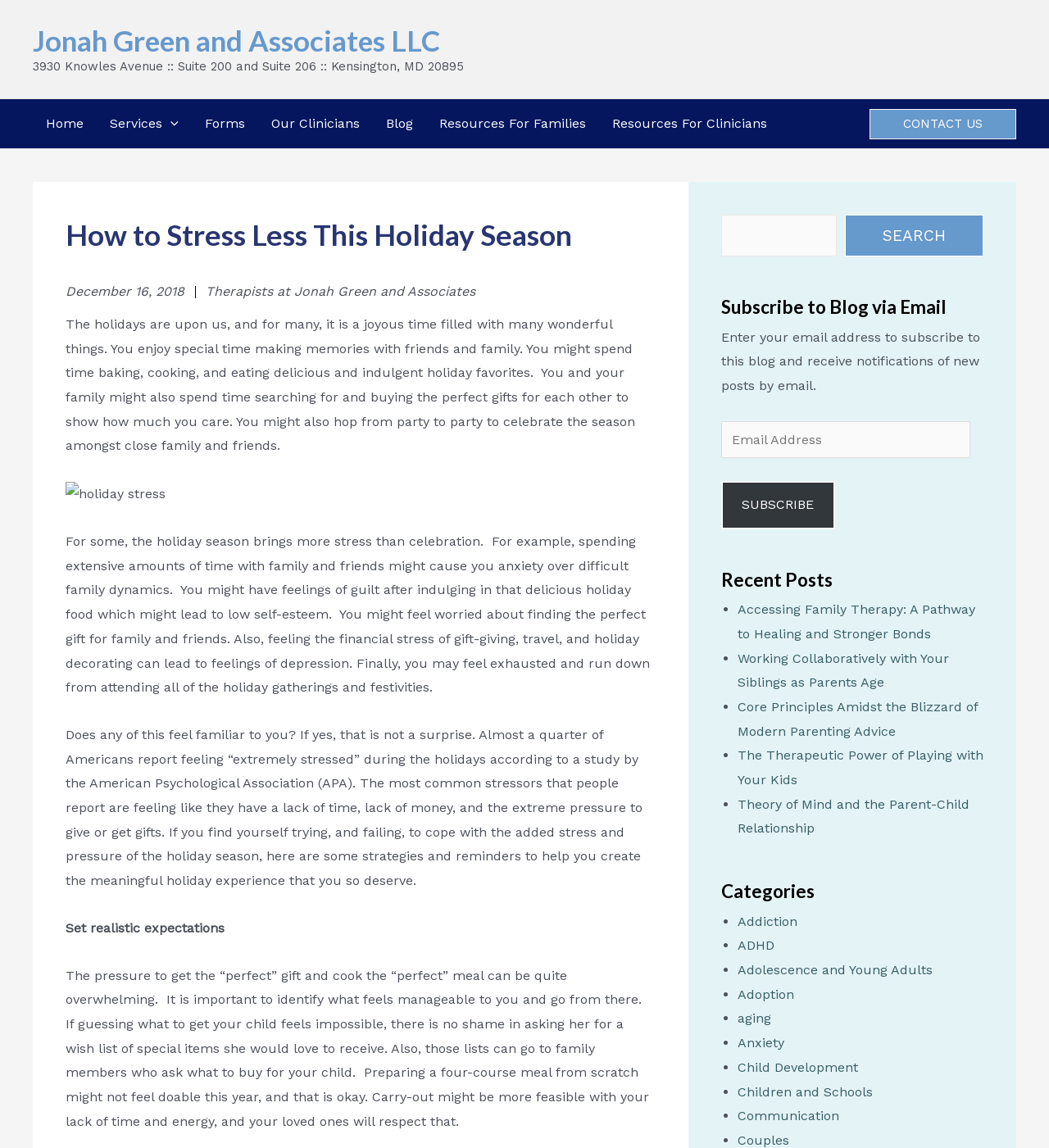Show the bounding box coordinates of the region that should be clicked to follow the instruction: "Read the 'How to Stress Less This Holiday Season' article."

[0.062, 0.187, 0.625, 0.222]